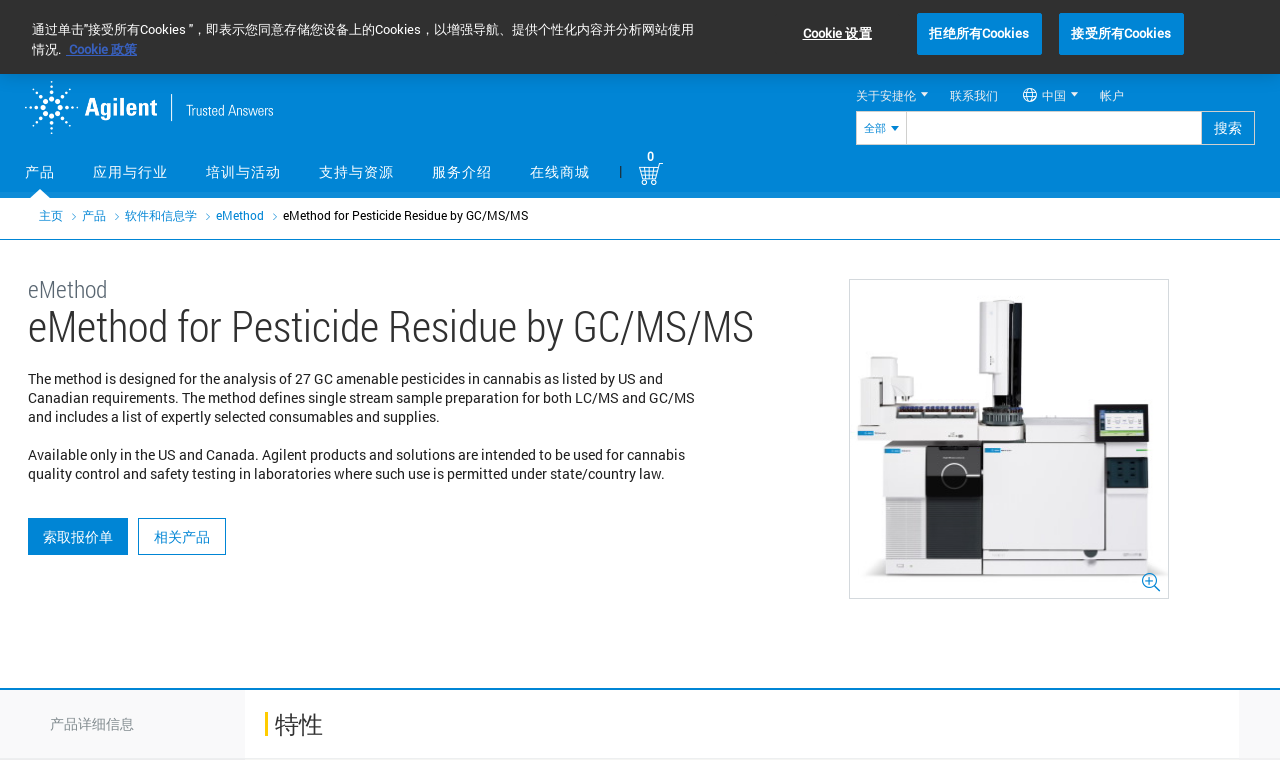Generate the text content of the main headline of the webpage.

eMethod for Pesticide Residue by GC/MS/MS